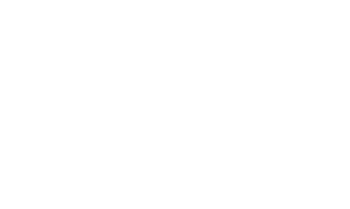Depict the image with a detailed narrative.

The image features a black and white photograph of an aged man with headphones around his neck. His expression and demeanor convey a sense of wisdom and experience, suggesting a deep connection to music or audio elements. This image is likely associated with audio branding services, emphasizing the important role of sound in business communications. The visual serves as a compelling representation of the human aspect of audio content, connecting potential clients to the idea of personalized service and expertise in the industry.